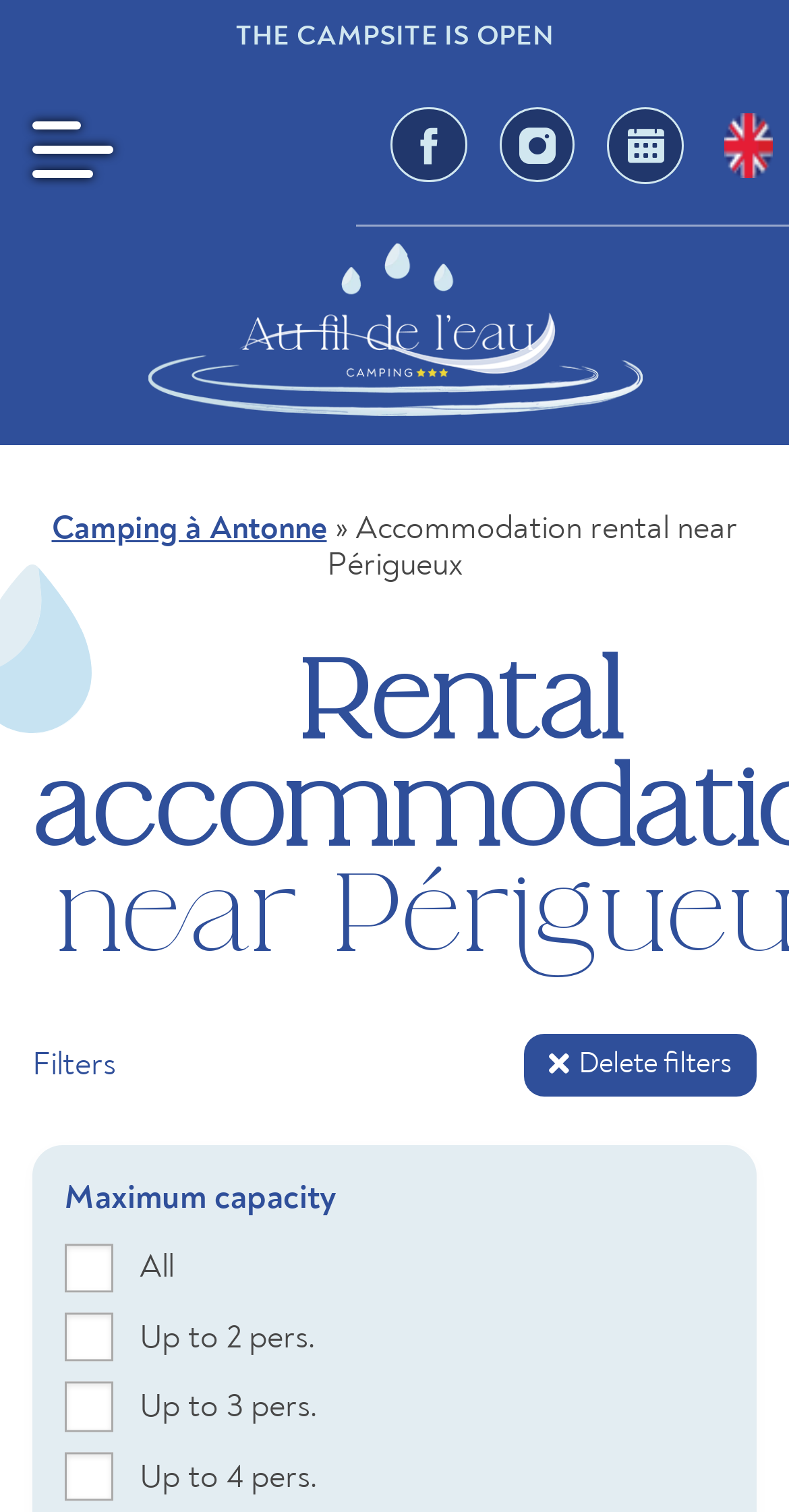Utilize the details in the image to thoroughly answer the following question: What type of accommodations are available?

The answer can be inferred by looking at the webpage's content, which mentions 'mobile home rental' and 'unusual accommodations', suggesting that the webpage offers both mobile homes and unusual accommodations for rent.